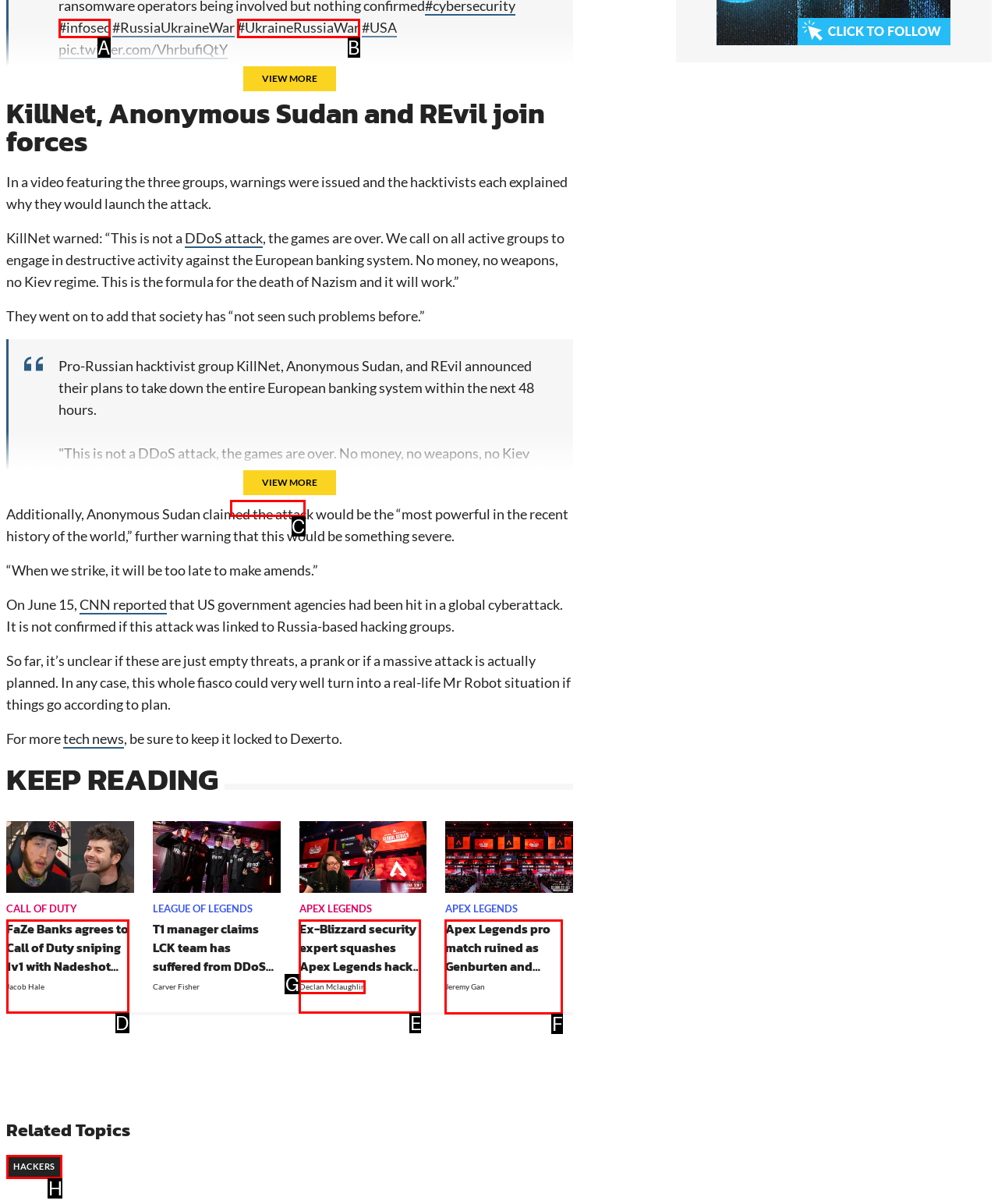Identify the correct option to click in order to accomplish the task: View the news about Apex Legends pro match Provide your answer with the letter of the selected choice.

F